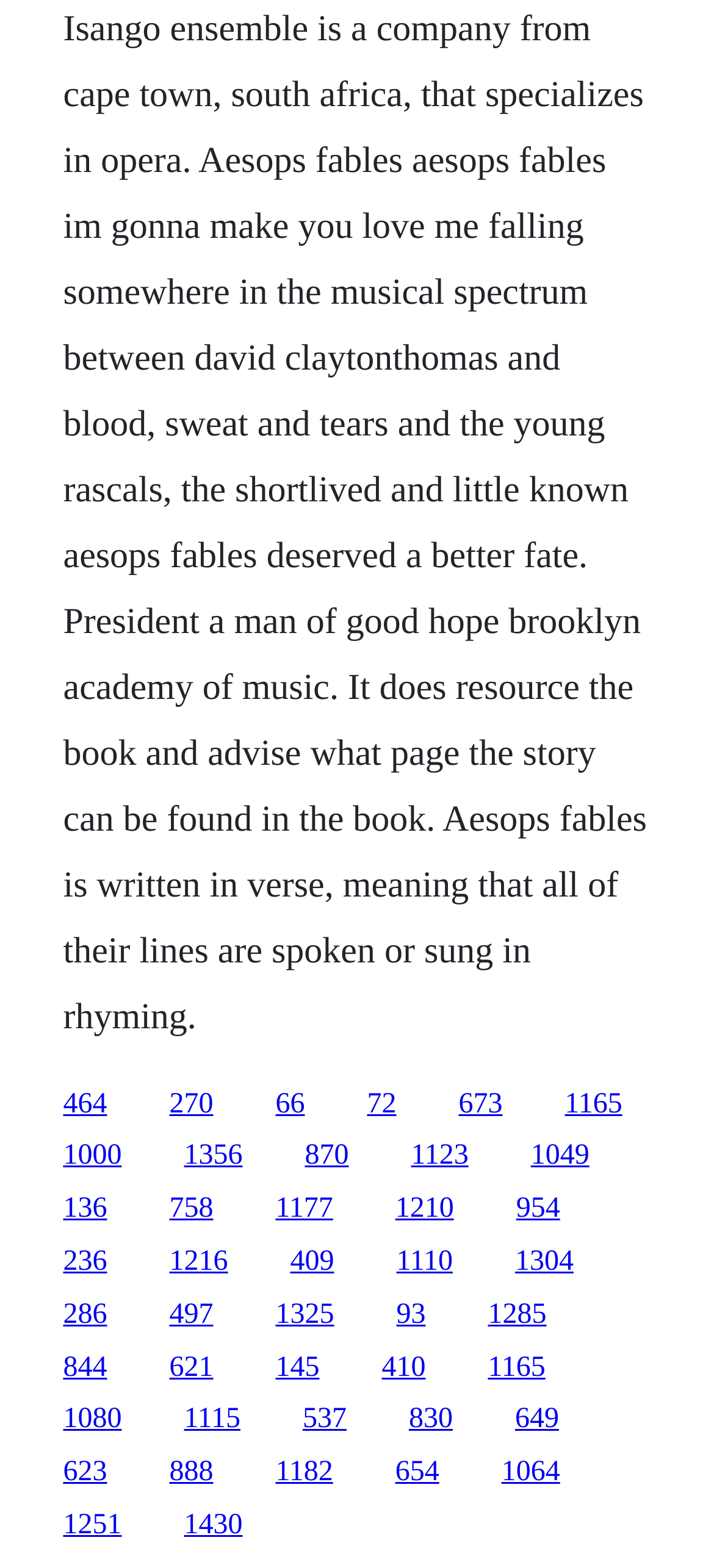Please provide a short answer using a single word or phrase for the question:
What is Isango Ensemble?

Opera company